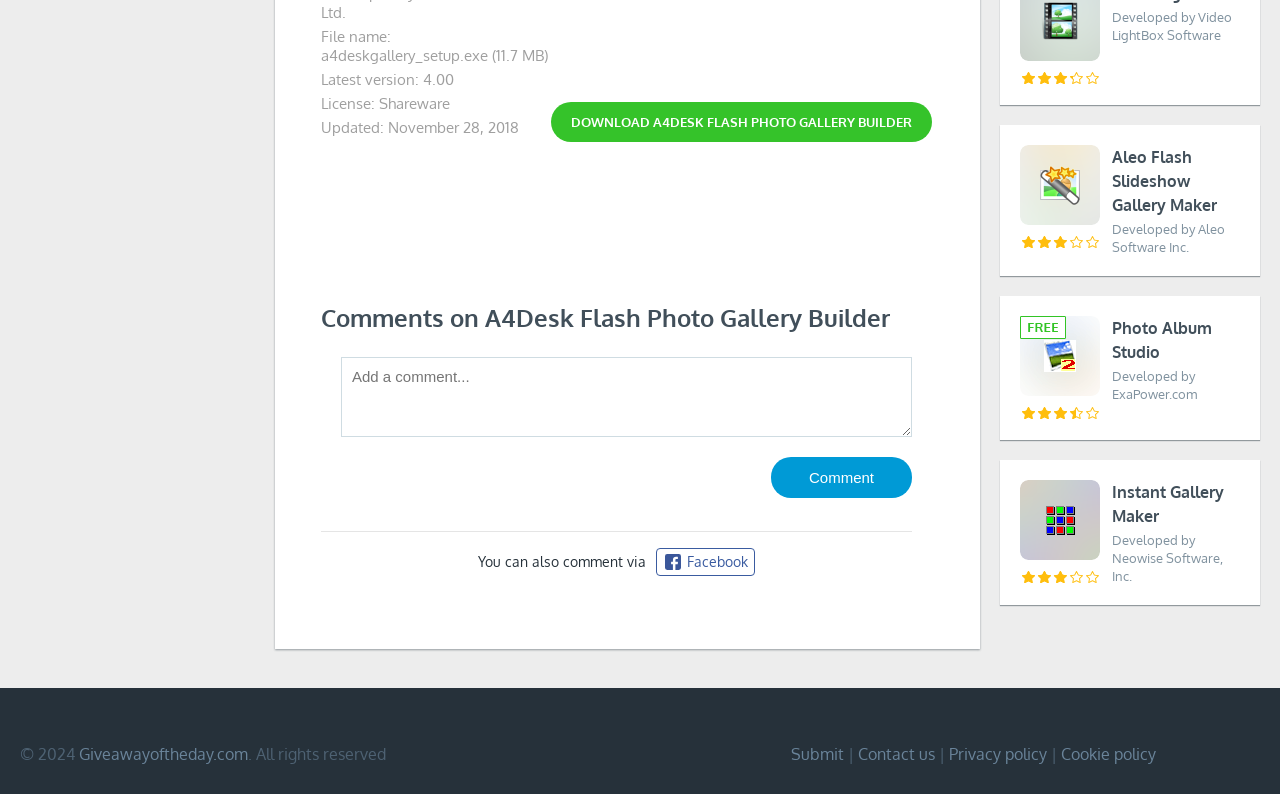Locate the bounding box coordinates of the clickable element to fulfill the following instruction: "Visit Aleo Flash Slideshow Gallery Maker". Provide the coordinates as four float numbers between 0 and 1 in the format [left, top, right, bottom].

[0.781, 0.157, 0.984, 0.348]